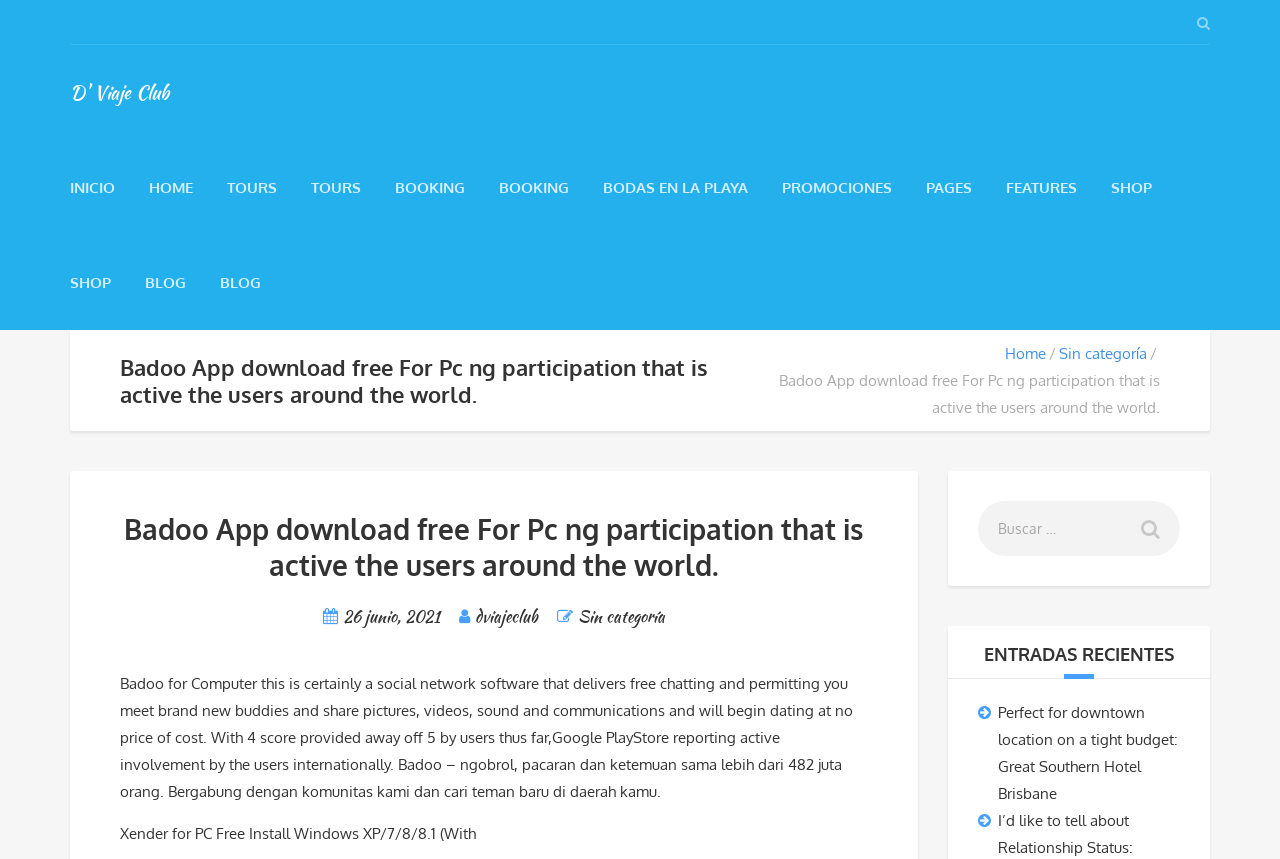Please identify the webpage's heading and generate its text content.

Badoo App download free For Pc ng participation that is active the users around the world.